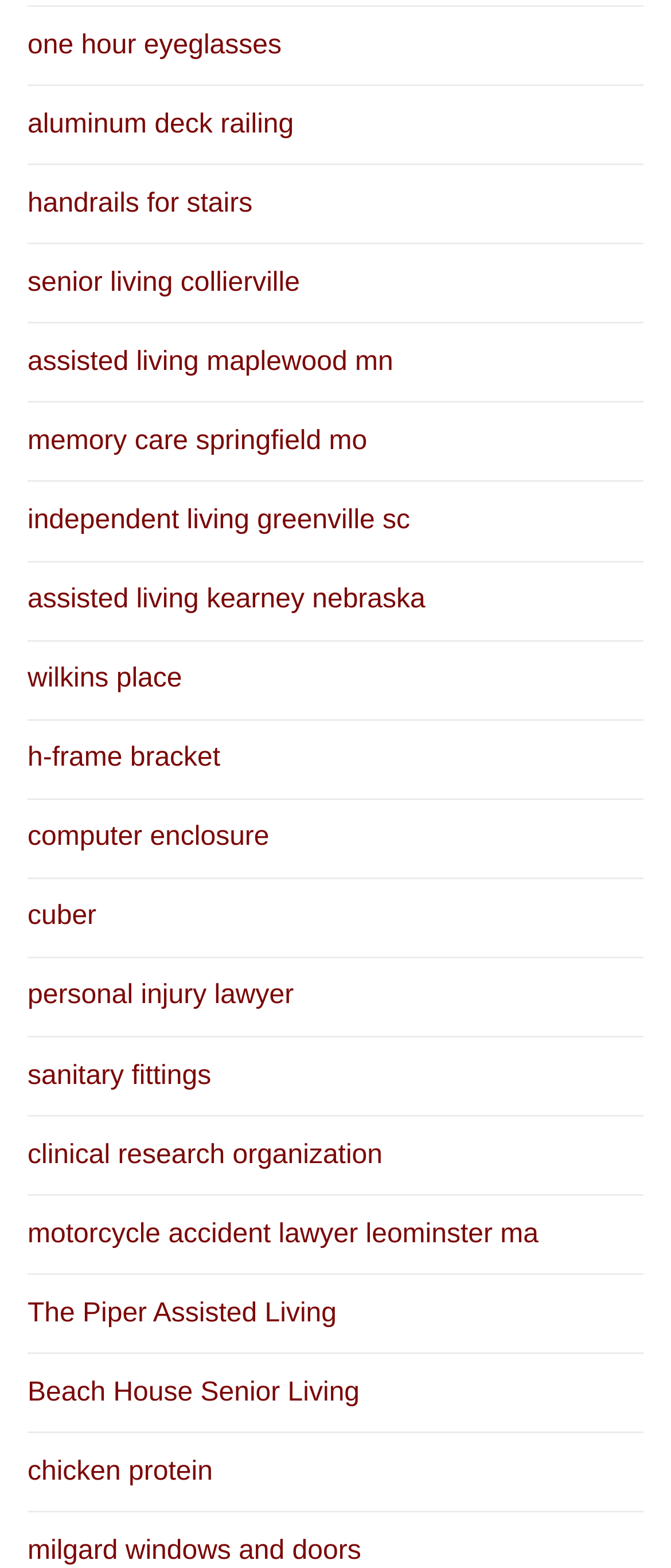Bounding box coordinates should be provided in the format (top-left x, top-left y, bottom-right x, bottom-right y) with all values between 0 and 1. Identify the bounding box for this UI element: cuber

[0.041, 0.56, 0.959, 0.611]